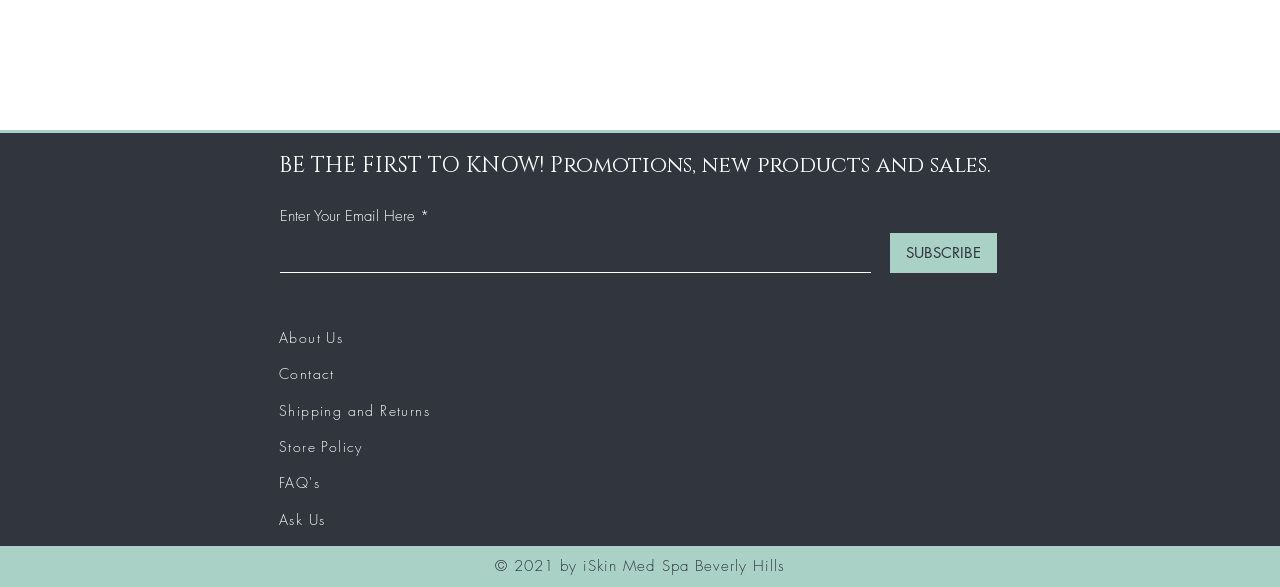Please answer the following question using a single word or phrase: What type of links are listed at the bottom of the page?

About Us, Contact, etc.